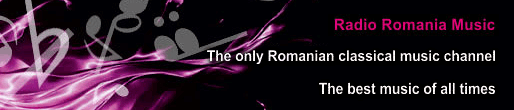Refer to the image and provide an in-depth answer to the question: 
What is the unique position of the channel?

The question asks about the unique position of the channel. The caption explains that the channel's unique position is in promoting classical music in Romania, as it is the only Romanian classical music channel.